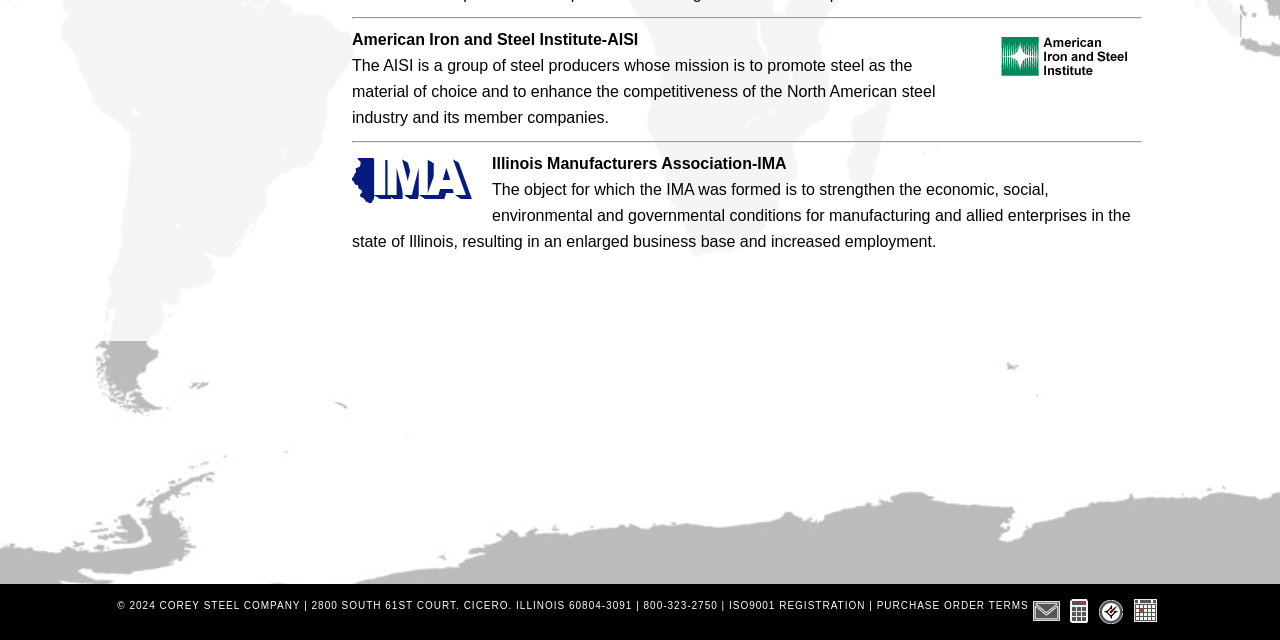Provide the bounding box coordinates for the UI element described in this sentence: "Purchase Order Terms". The coordinates should be four float values between 0 and 1, i.e., [left, top, right, bottom].

[0.685, 0.938, 0.804, 0.955]